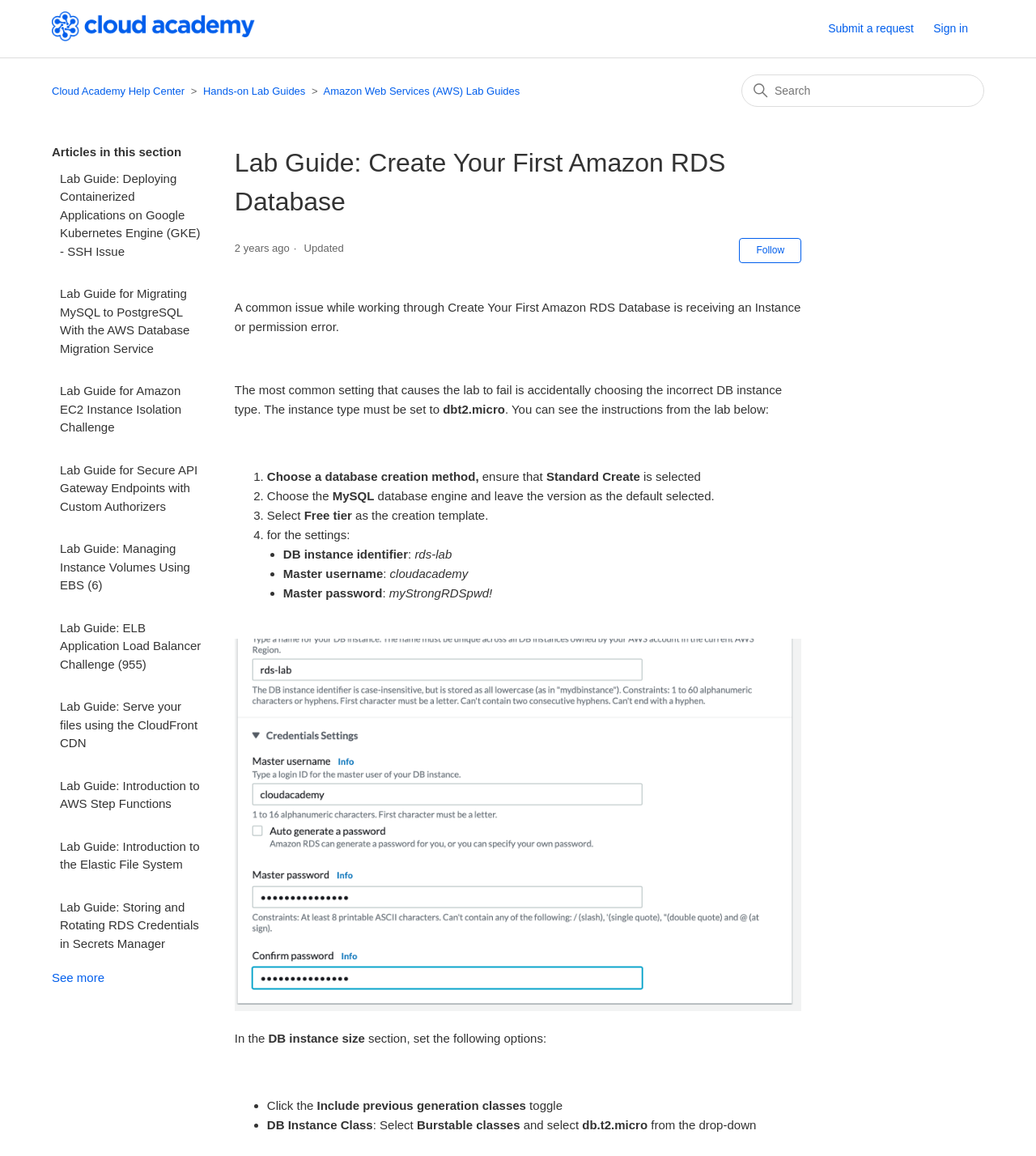Using the provided element description: "Follow", determine the bounding box coordinates of the corresponding UI element in the screenshot.

[0.714, 0.206, 0.774, 0.227]